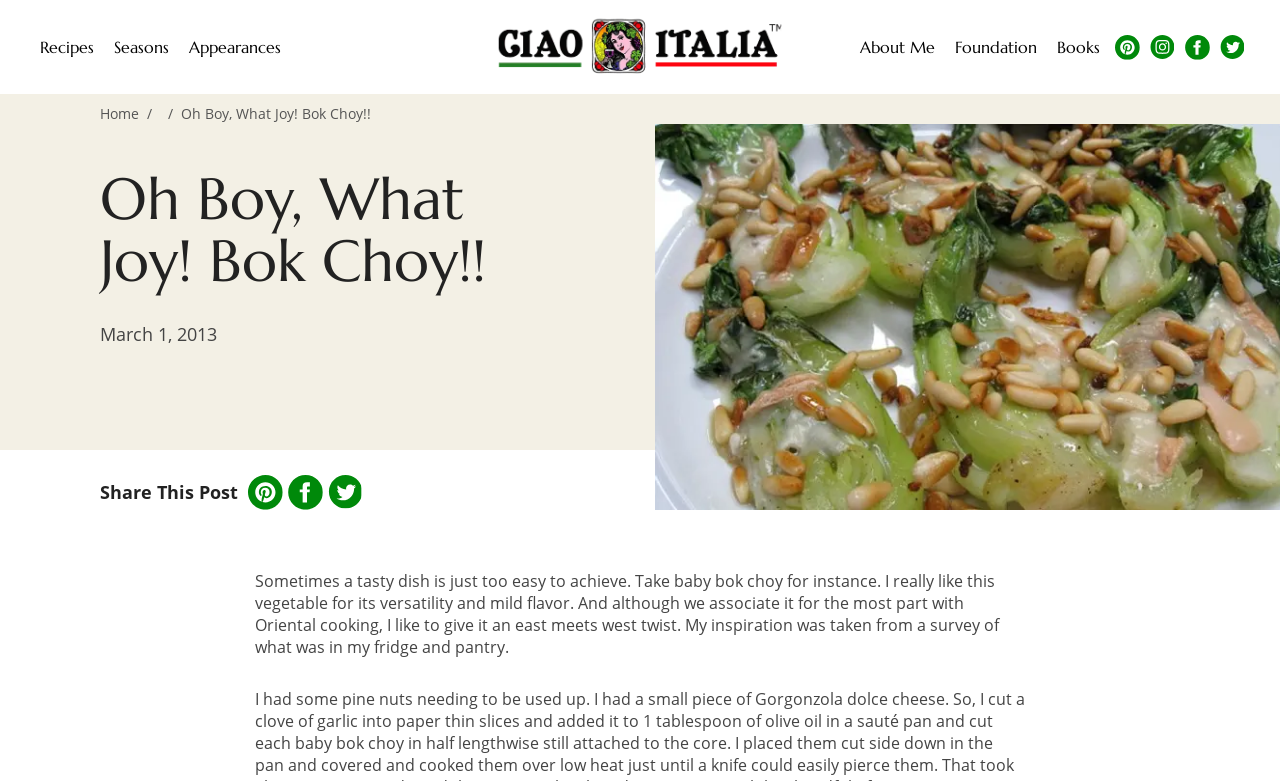Identify and provide the title of the webpage.

Oh Boy, What Joy! Bok Choy!!